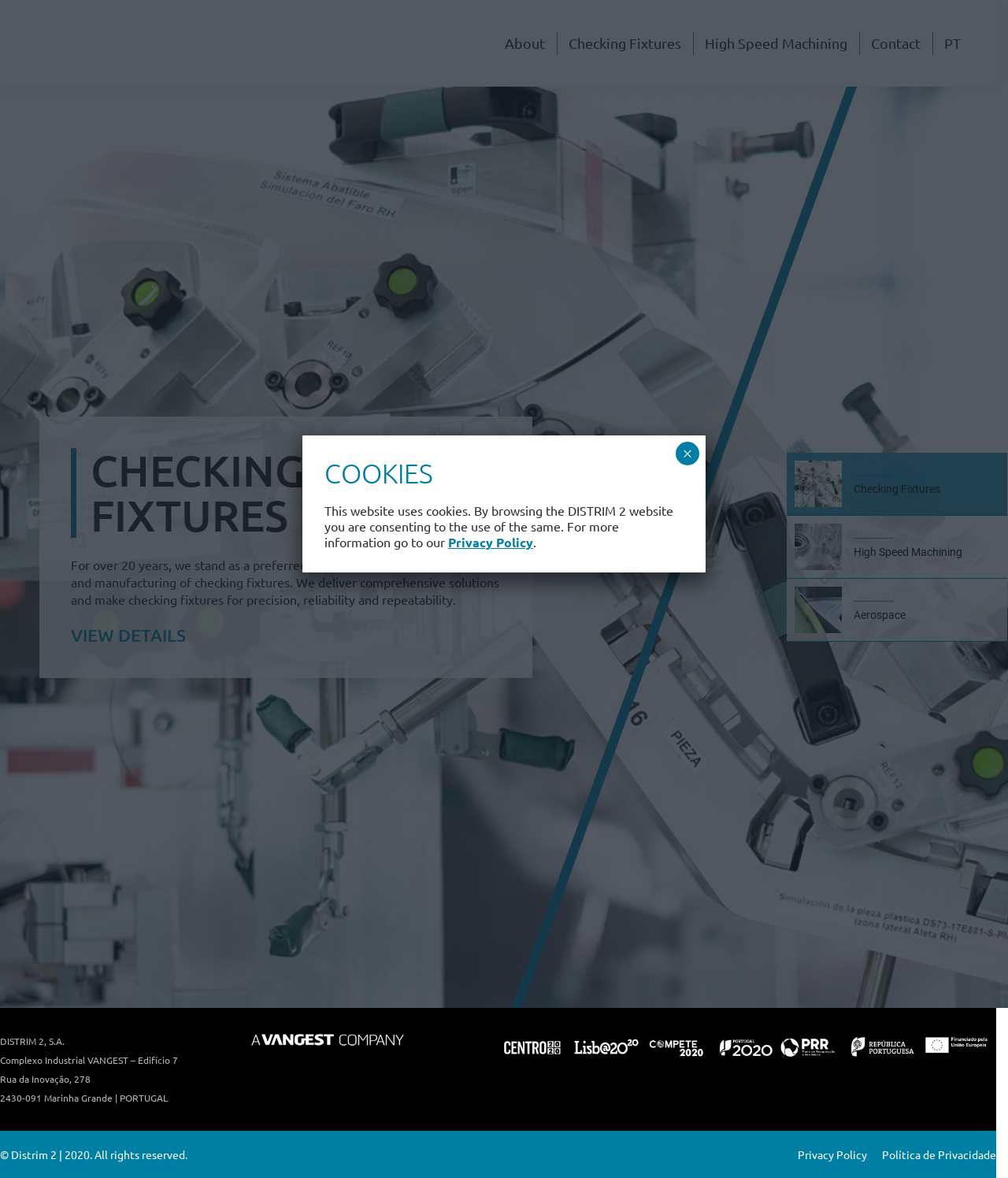What is the address of the company?
Look at the image and respond with a one-word or short phrase answer.

Rua da Inovação, 278, 2430-091 Marinha Grande | PORTUGAL